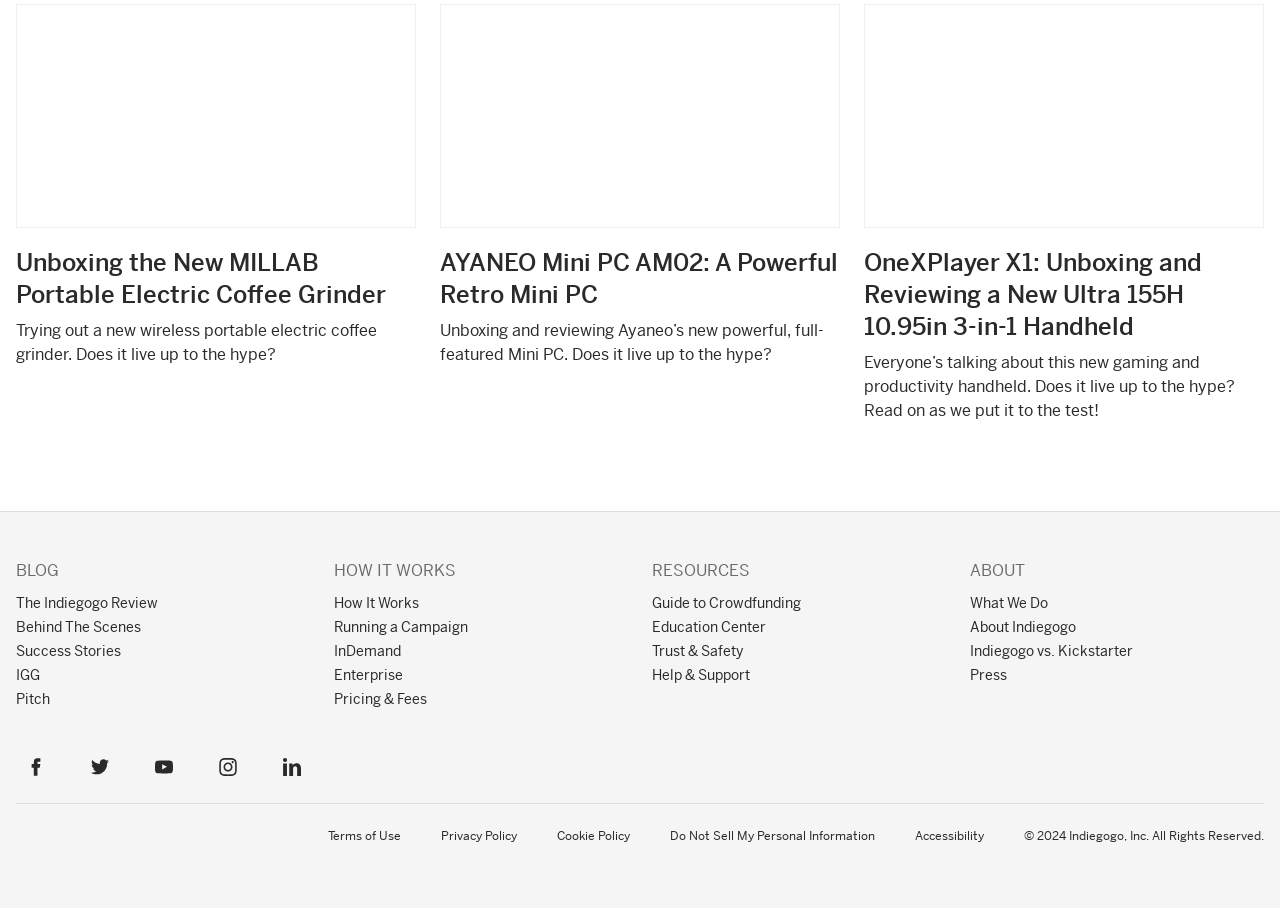Identify the bounding box for the UI element specified in this description: "Facebook". The coordinates must be four float numbers between 0 and 1, formatted as [left, top, right, bottom].

[0.012, 0.821, 0.044, 0.865]